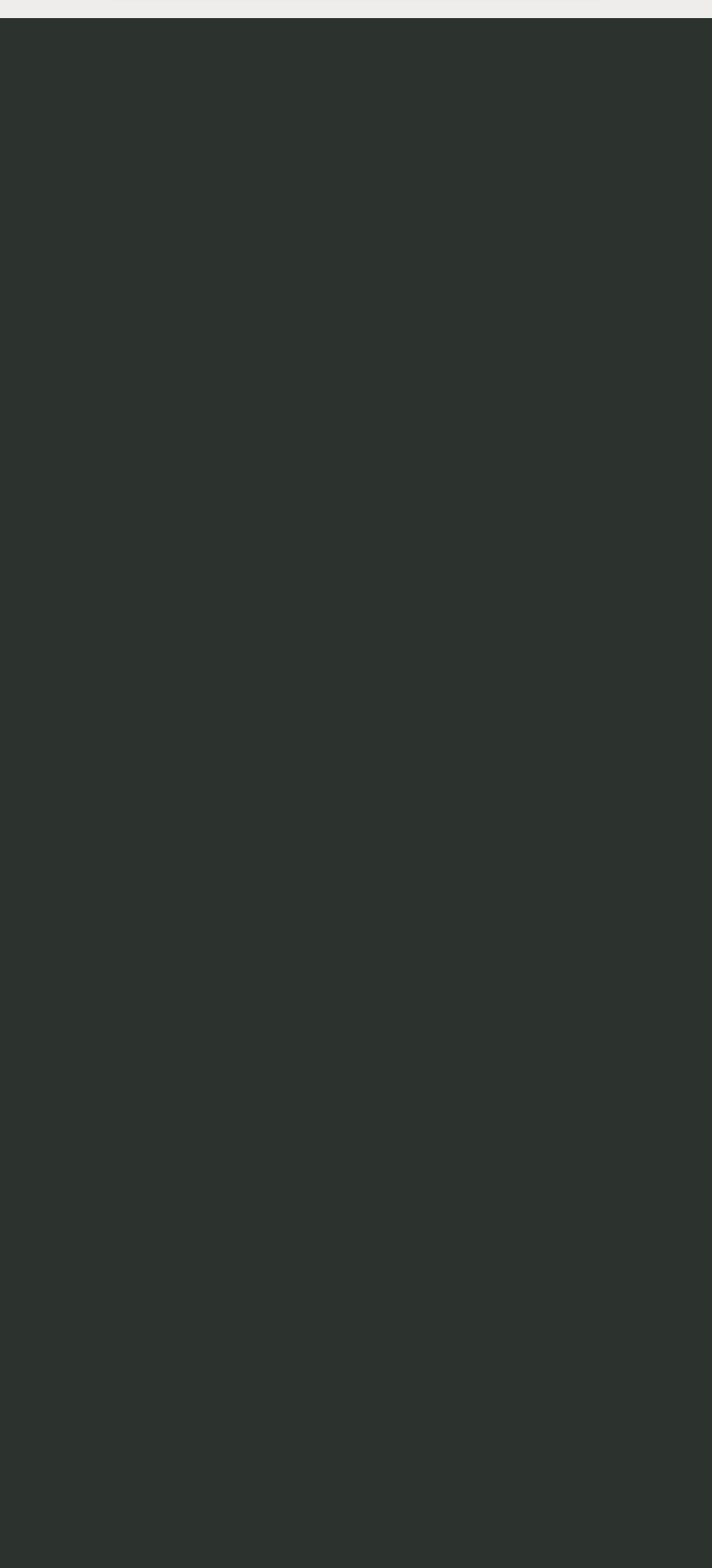Analyze the image and deliver a detailed answer to the question: What is the company name?

The company name can be found at the bottom of the webpage, where it is written as 'Alven GmbH' in a static text element.